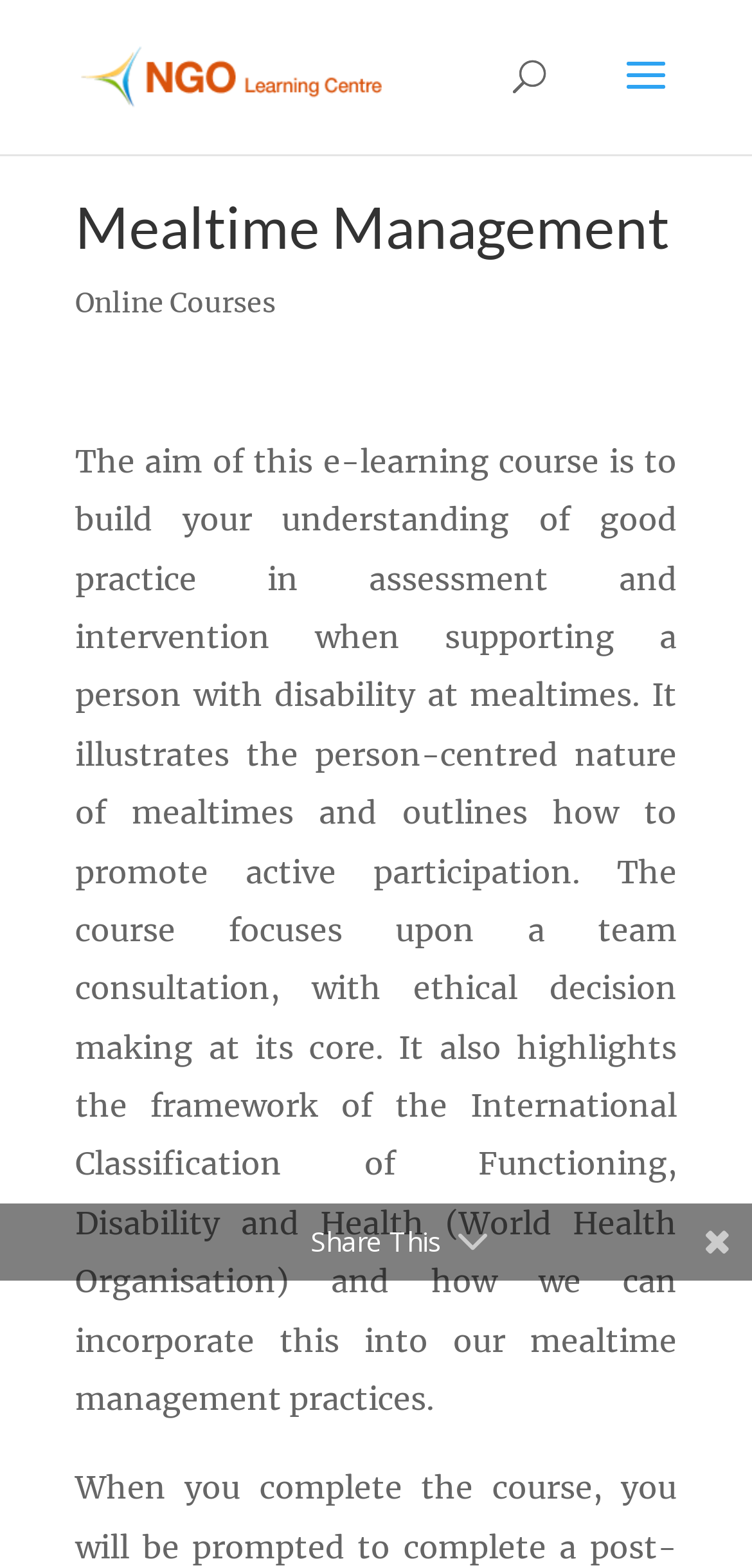Using the element description Online Courses, predict the bounding box coordinates for the UI element. Provide the coordinates in (top-left x, top-left y, bottom-right x, bottom-right y) format with values ranging from 0 to 1.

[0.1, 0.183, 0.367, 0.205]